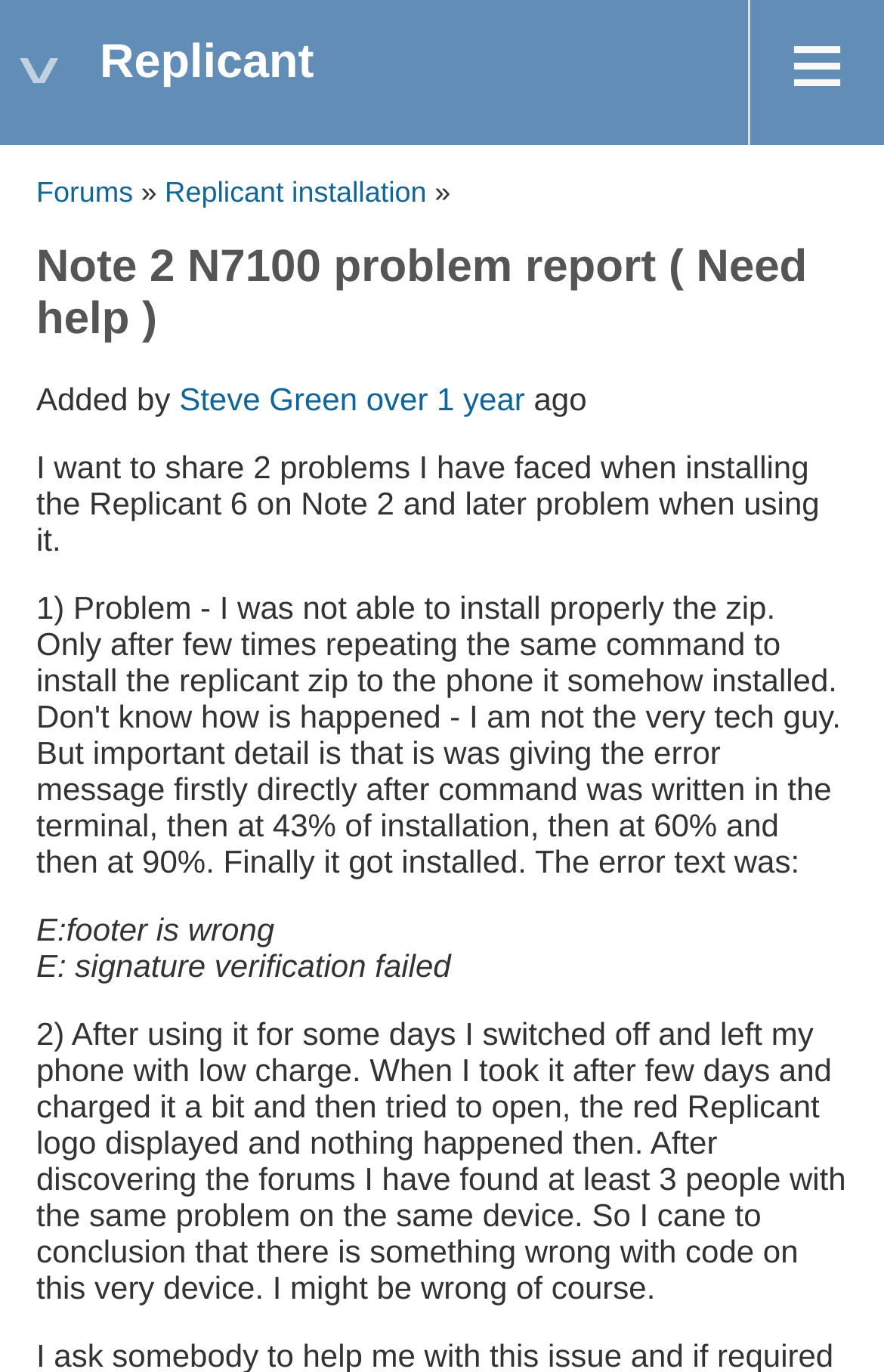Please provide a brief answer to the question using only one word or phrase: 
What is the name of the user who added the problem report?

Steve Green